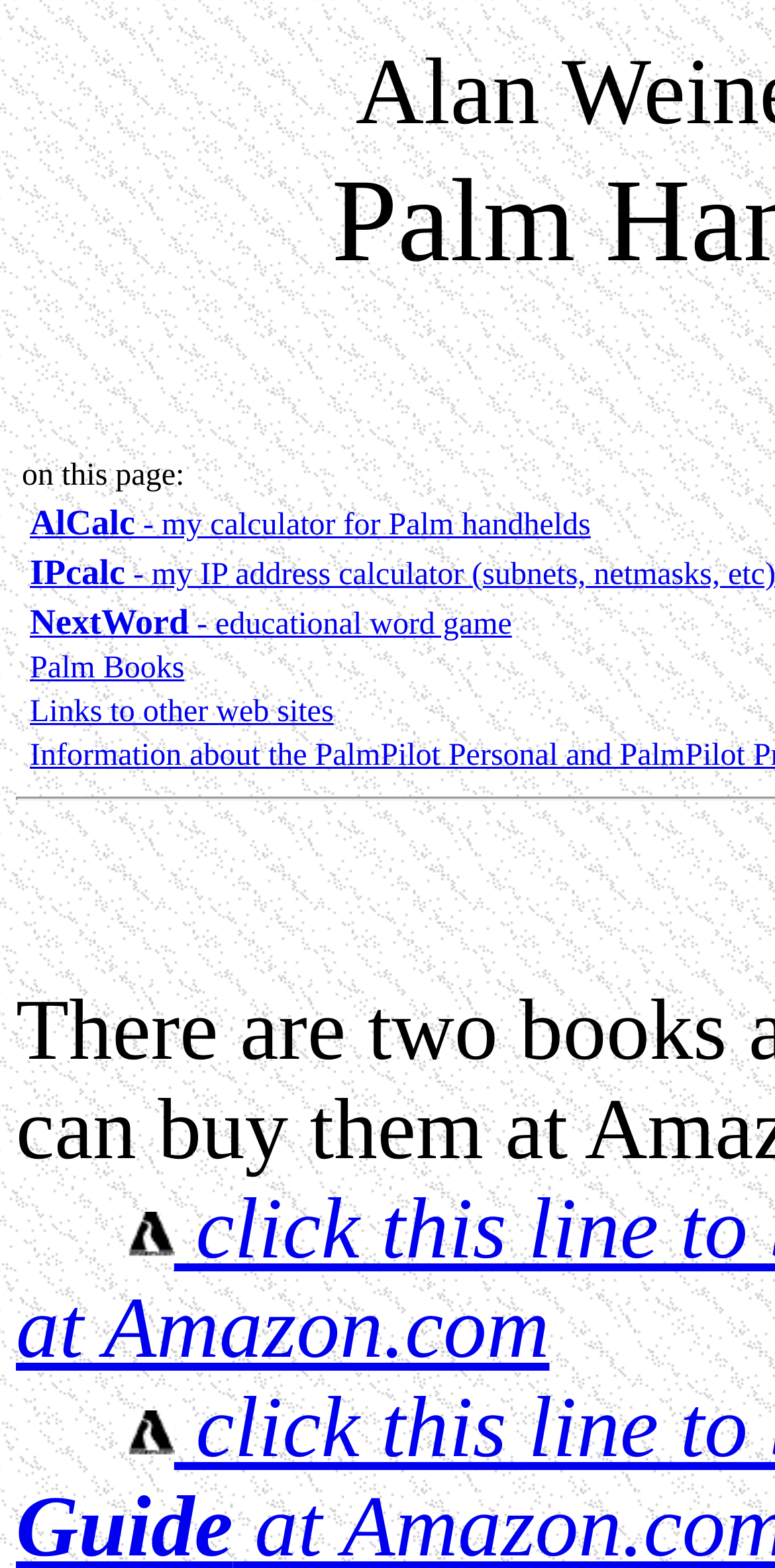Respond to the following question using a concise word or phrase: 
What is the purpose of the webpage?

Palm handhelds resources